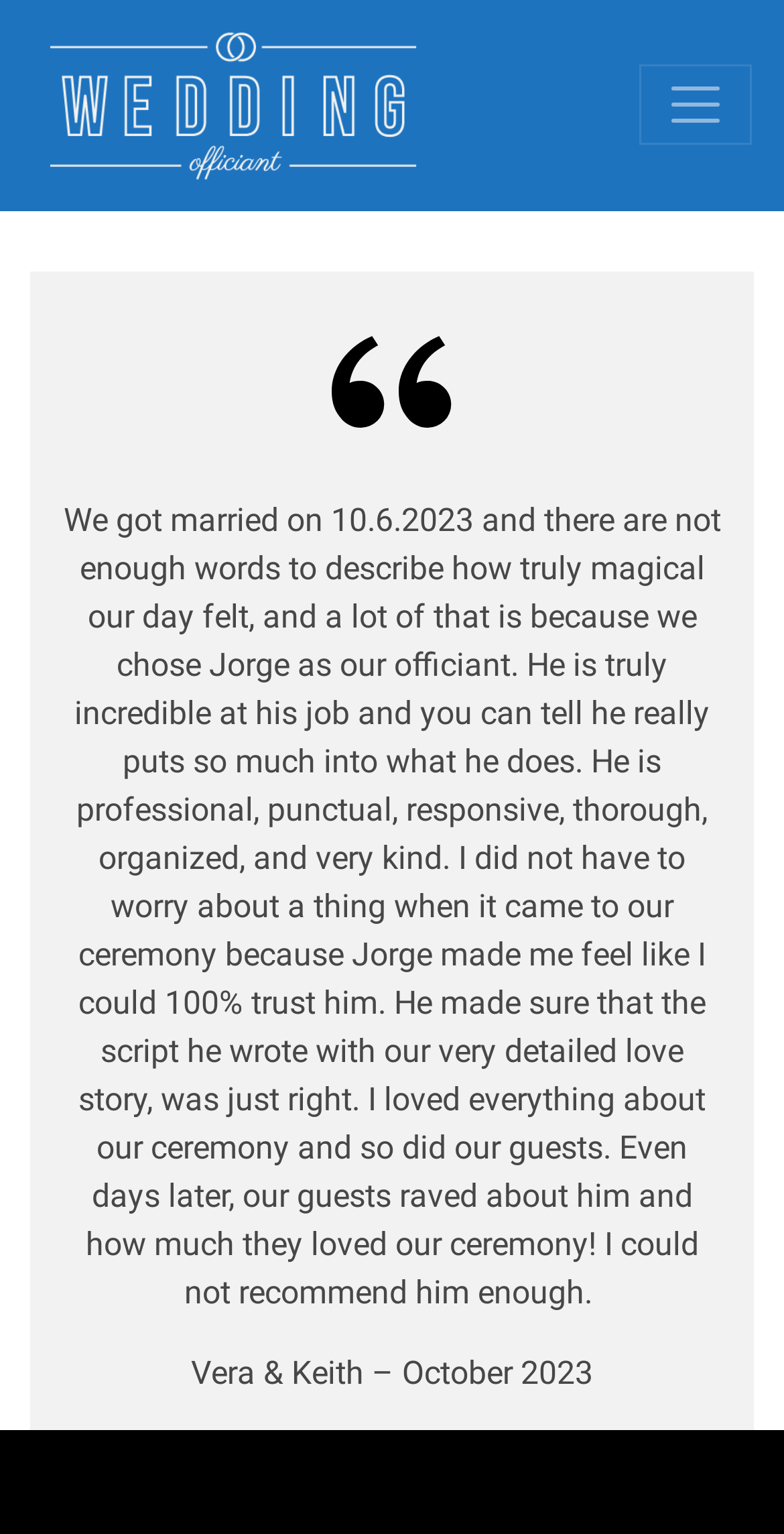What is the purpose of this webpage? Based on the screenshot, please respond with a single word or phrase.

Wedding review